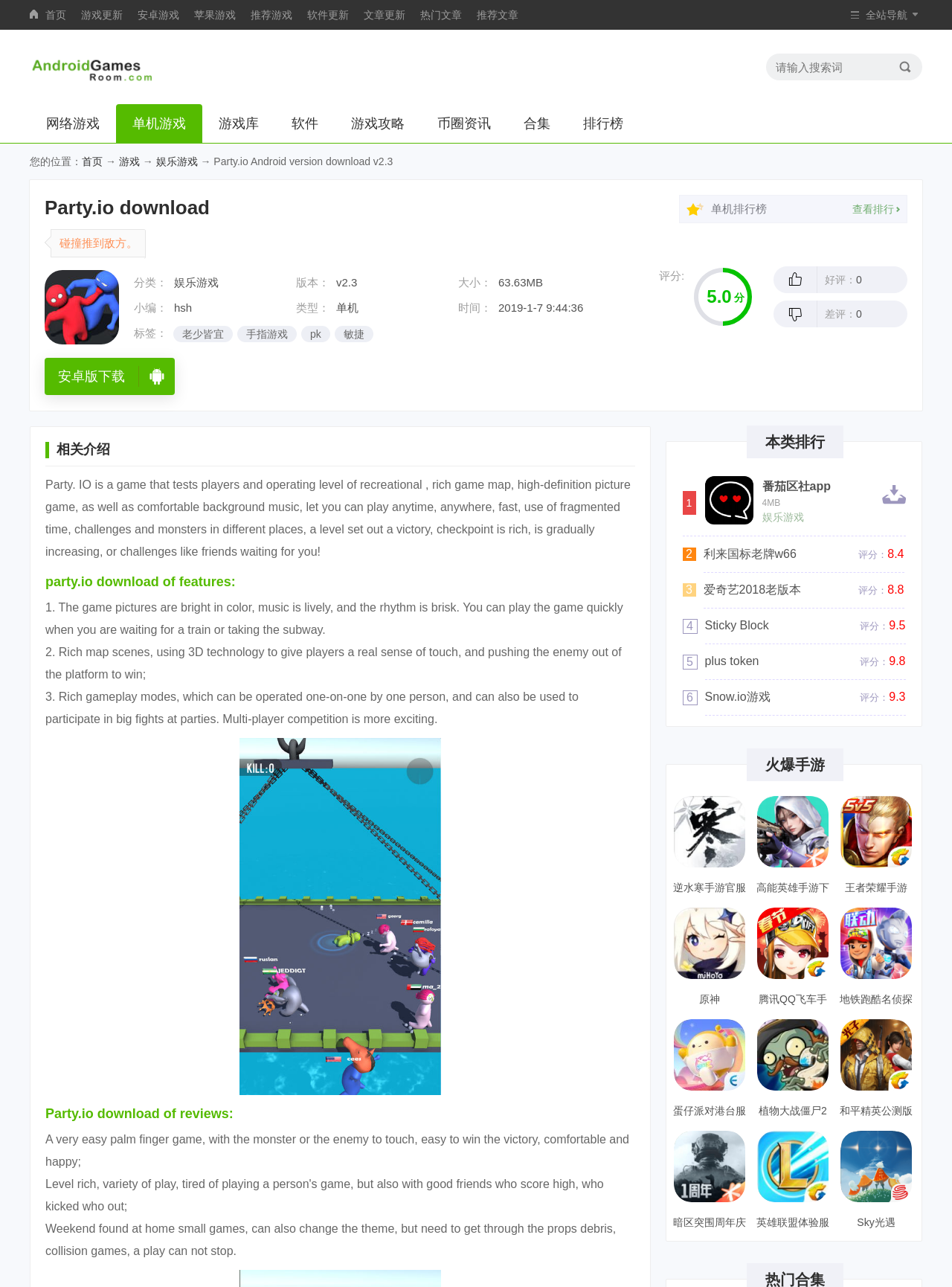Provide an in-depth caption for the elements present on the webpage.

This webpage is about Party.io, a game that tests players' operating level of recreation. At the top of the page, there is a navigation menu with links to "首页" (home), "游戏更新" (game updates), "安卓游戏" (Android games), and other categories. Below the navigation menu, there is a search bar with a textbox and a button.

On the left side of the page, there is a sidebar with links to different game categories, such as "网络游戏" (online games), "单机游戏" (single-player games), and "游戏库" (game library).

The main content of the page is about Party.io, with a heading "Party.io download" and a brief description of the game. Below the heading, there is an image of the game, followed by details about the game, including its version, size, and type. There are also links to related articles and a "查看排行" (view ranking) button.

Further down the page, there is a section about the game's features, including its bright and colorful graphics, lively music, and rich gameplay modes. There are also user reviews of the game, with comments about its ease of play and enjoyable gameplay.

On the right side of the page, there is a section about related games, with links to other games and their ratings. There are also images of the games, along with their sizes and categories.

At the bottom of the page, there is a section about the game's ranking, with links to other games in the same category and their ratings.